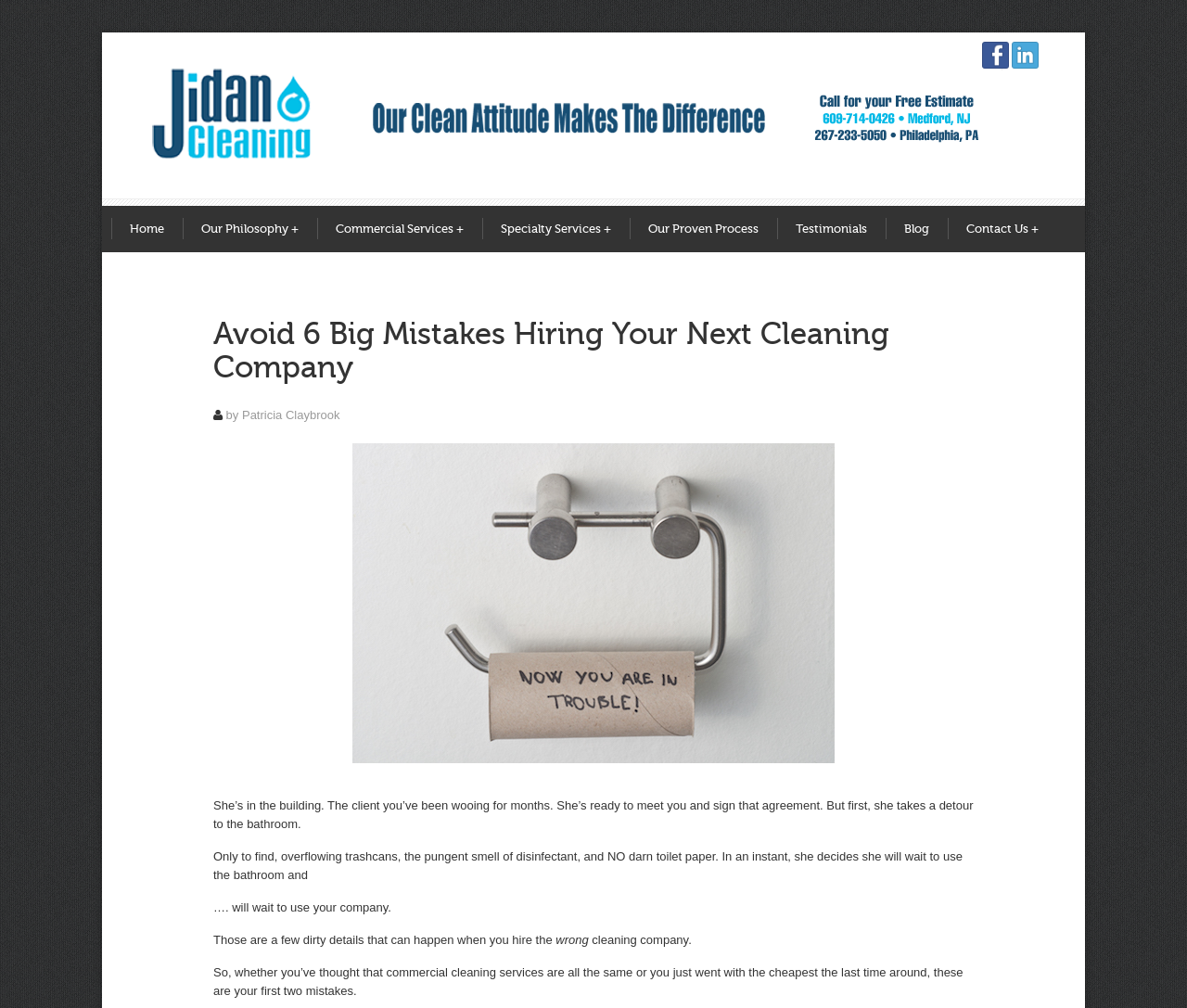Identify the headline of the webpage and generate its text content.

Avoid 6 Big Mistakes Hiring Your Next Cleaning Company